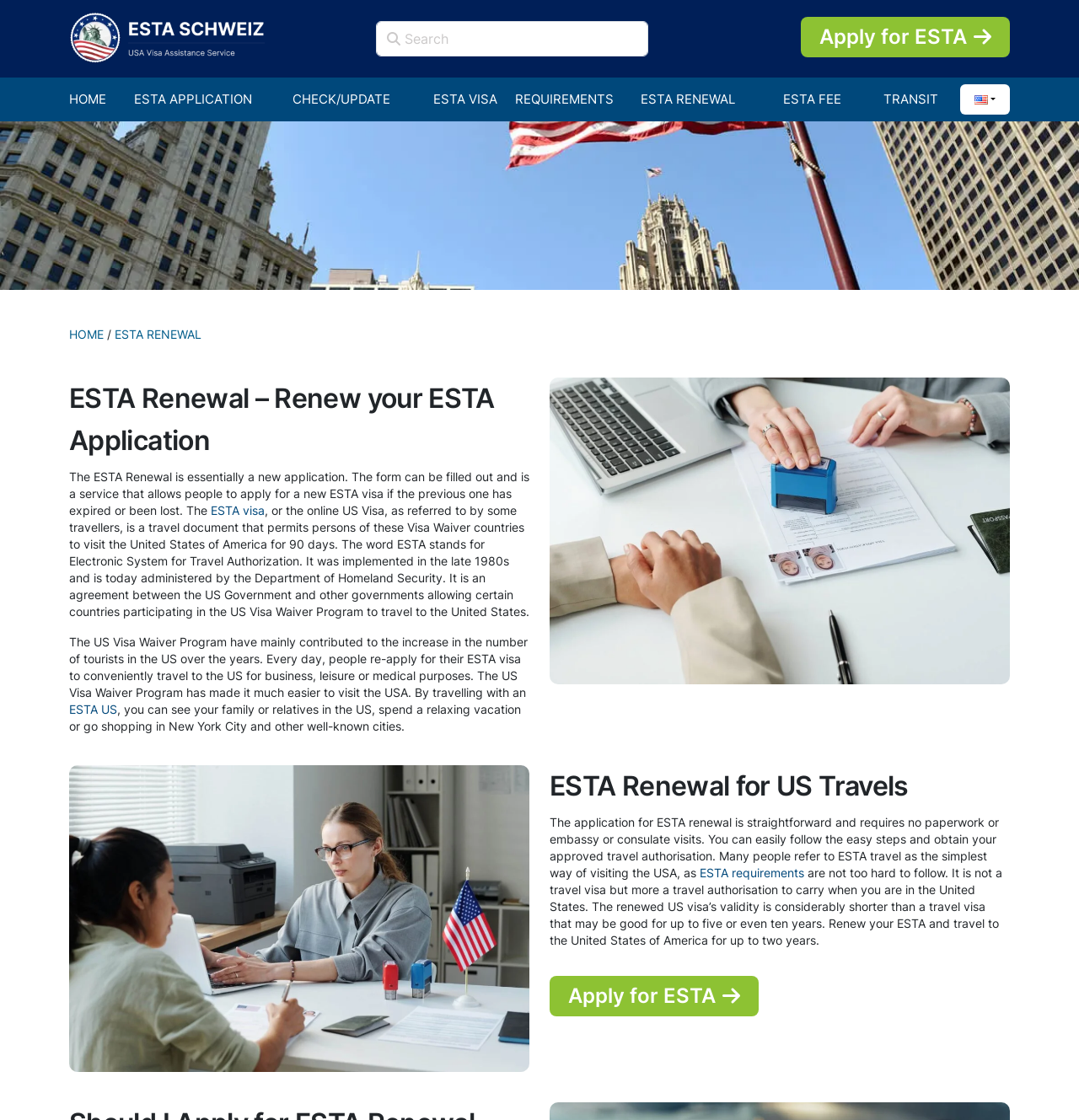Describe all the significant parts and information present on the webpage.

This webpage is focused on ESTA (Electronic System for Travel Authorization) renewal, providing information and assistance for individuals seeking to apply for an ESTA application. 

At the top of the page, there is a search bar with a magnifying glass icon, allowing users to search for specific information. Next to the search bar, there is a prominent call-to-action button labeled "Apply for ESTA" with an arrow icon. 

Below the search bar, there is a navigation menu with links to various sections of the website, including "HOME", "ESTA APPLICATION", "CHECK/UPDATE", "ESTA VISA", "REQUIREMENTS", "ESTA RENEWAL", "ESTA FEE", and "TRANSIT". 

The main content of the page is divided into sections. The first section has a heading "ESTA Renewal – Renew your ESTA Application" and provides an introduction to ESTA renewal, explaining that it is essentially a new application. 

Below this section, there is a paragraph of text that describes the ESTA visa, its purpose, and its history. This text is accompanied by two images, one showing two people filling out paperwork and the other showing two people using a laptop and taking notes. 

The next section has a heading "ESTA Renewal for US Travels" and provides information on the application process for ESTA renewal, emphasizing its simplicity and convenience. This section also includes a link to "ESTA requirements" and a call-to-action button to "Apply for ESTA" with an arrow icon.